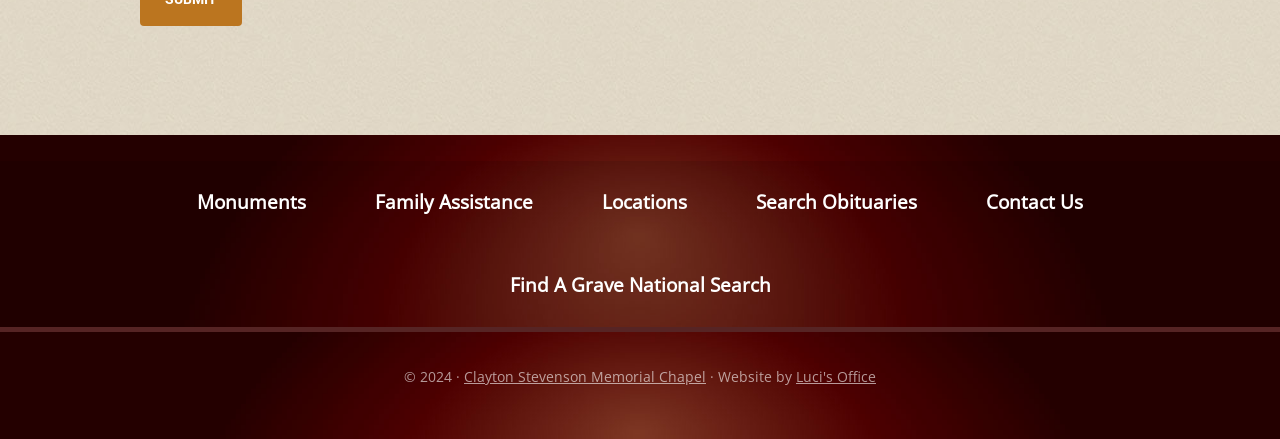Determine the bounding box coordinates of the clickable element necessary to fulfill the instruction: "Go to Clayton Stevenson Memorial Chapel". Provide the coordinates as four float numbers within the 0 to 1 range, i.e., [left, top, right, bottom].

[0.362, 0.837, 0.552, 0.88]